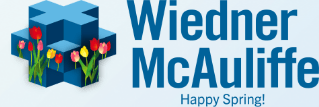What is the seasonal greeting mentioned in the caption?
Analyze the screenshot and provide a detailed answer to the question.

The question asks about the seasonal greeting mentioned in the caption. The caption explicitly states that beneath the logo, a cheerful greeting reads 'Happy Spring!' adding a seasonal touch that reflects a warm, inviting atmosphere.